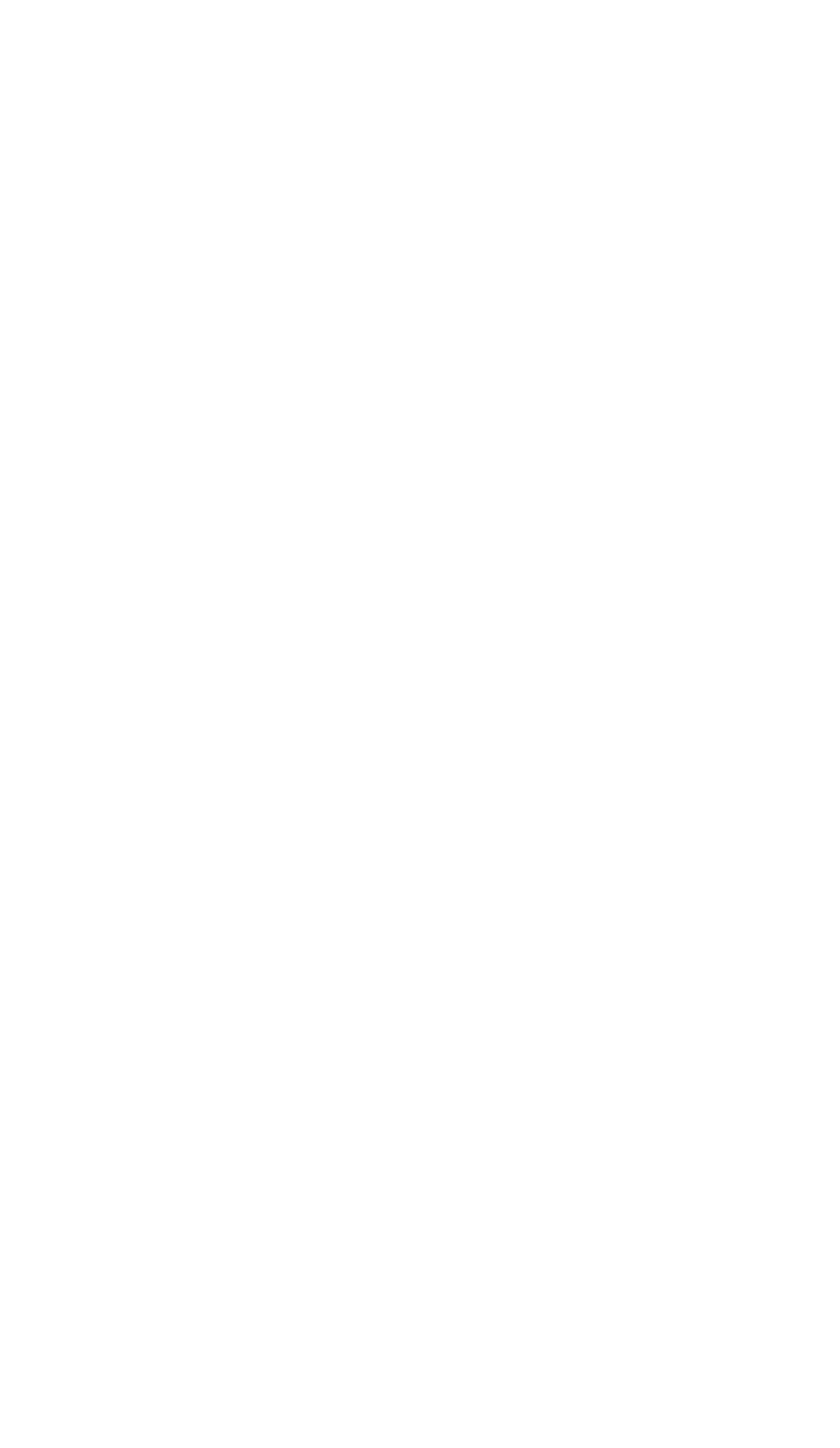What is the name of the technology powering the website?
Please provide a detailed and comprehensive answer to the question.

The webpage has a link with the text 'Nicholas Idoko Technologies' at the bottom, which suggests that this is the technology powering the website.